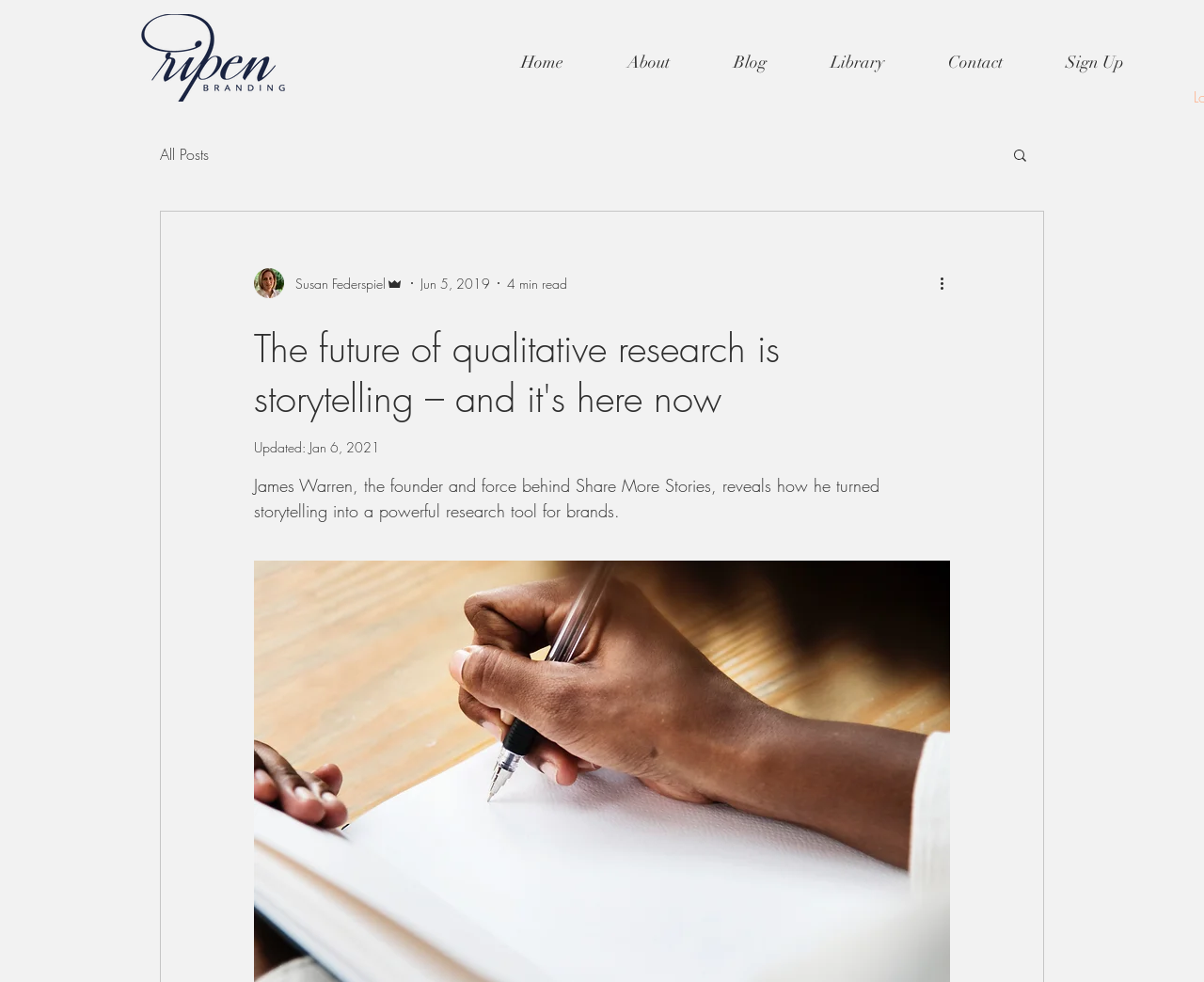Determine the bounding box coordinates of the clickable region to follow the instruction: "Click on the 'Home' link".

[0.406, 0.039, 0.495, 0.087]